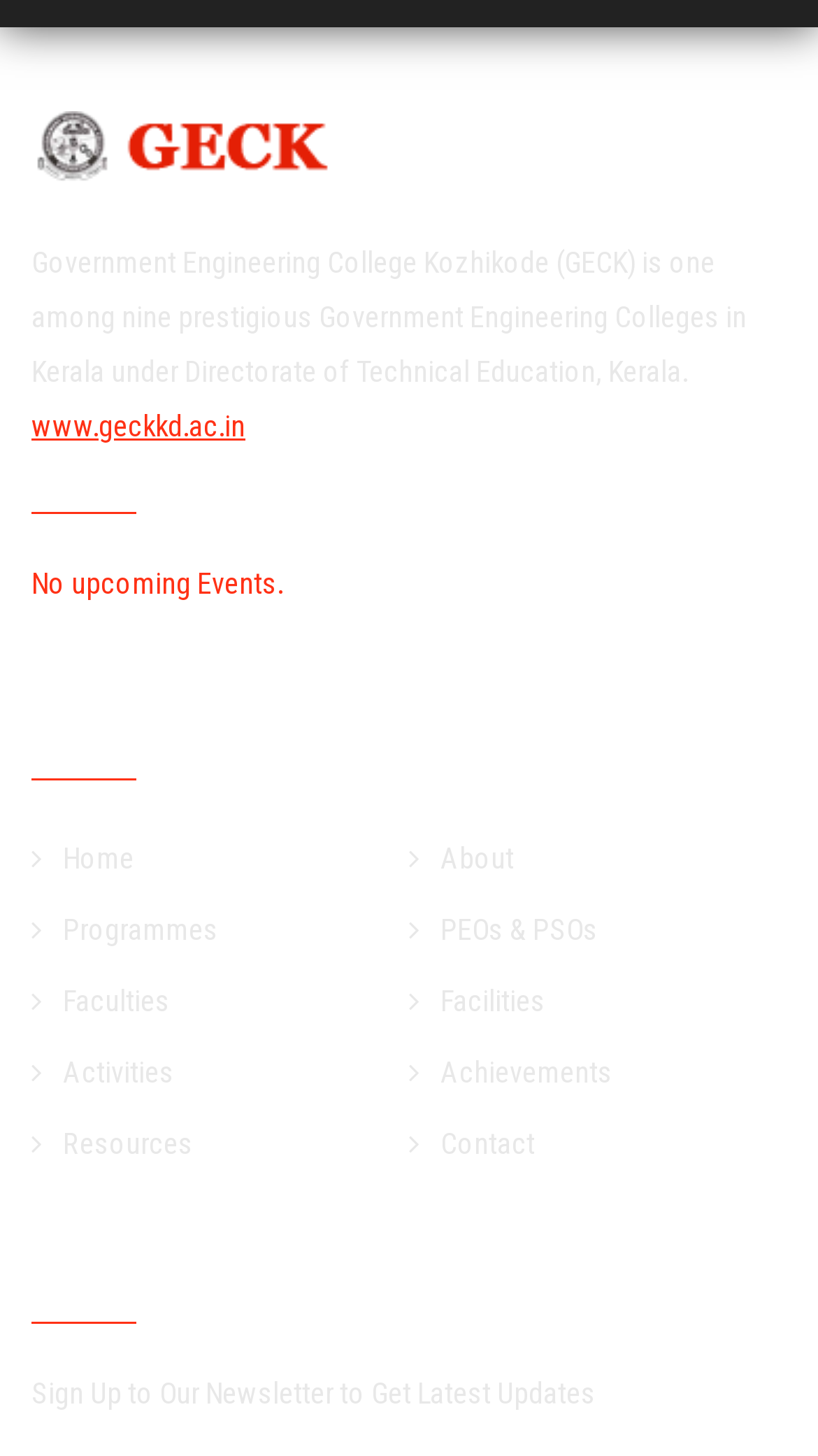Show the bounding box coordinates of the element that should be clicked to complete the task: "Click the 'Contact supplier' button".

None